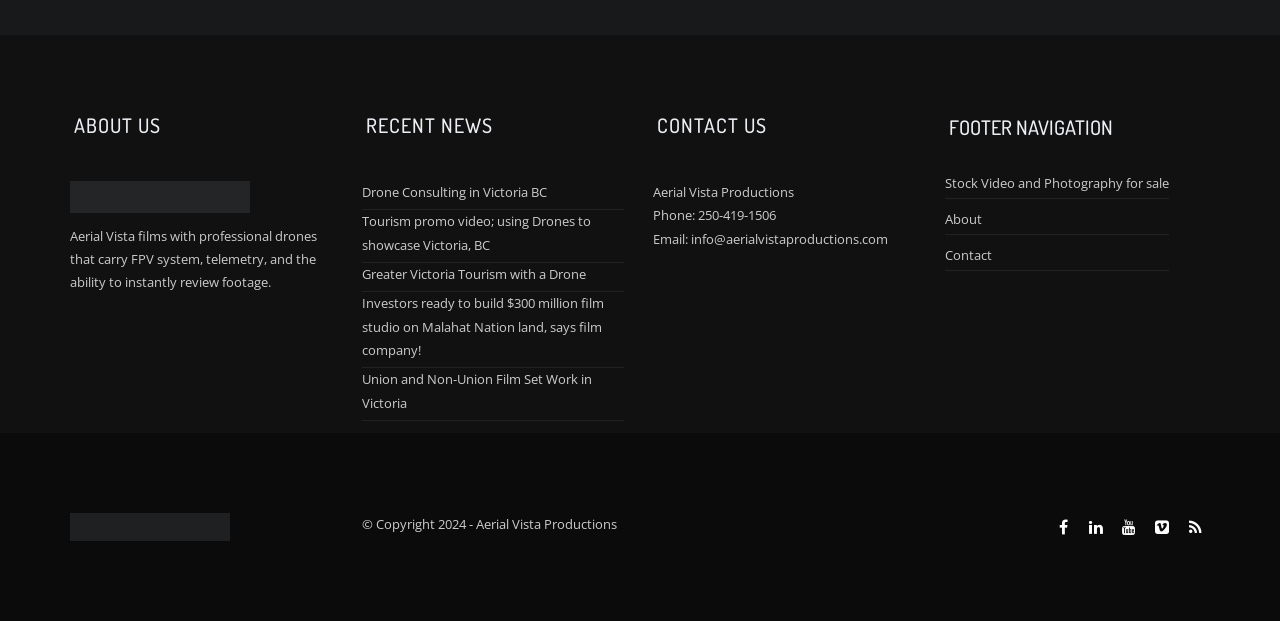Please identify the bounding box coordinates of the clickable region that I should interact with to perform the following instruction: "View 'About Us'". The coordinates should be expressed as four float numbers between 0 and 1, i.e., [left, top, right, bottom].

[0.055, 0.185, 0.26, 0.249]